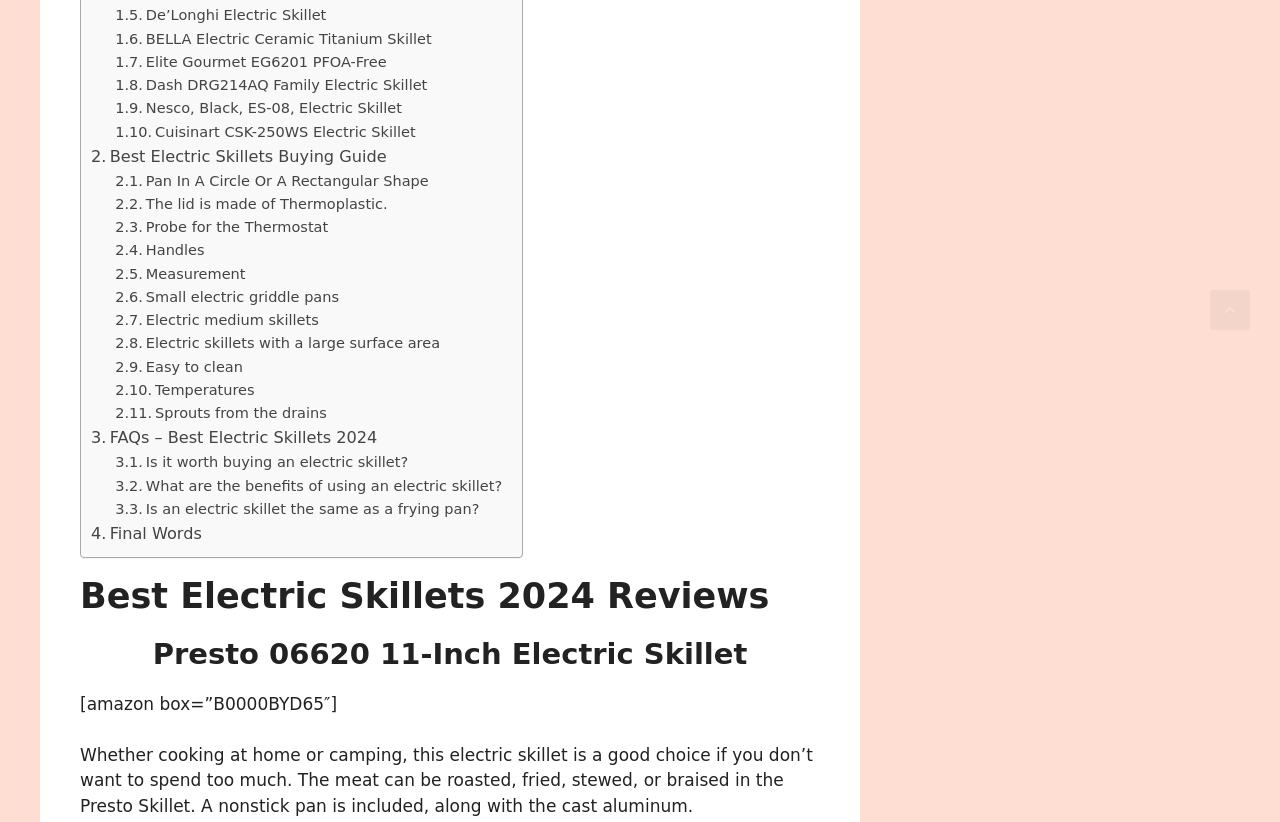Select the bounding box coordinates of the element I need to click to carry out the following instruction: "View Presto 06620 11-Inch Electric Skillet review".

[0.062, 0.775, 0.641, 0.817]